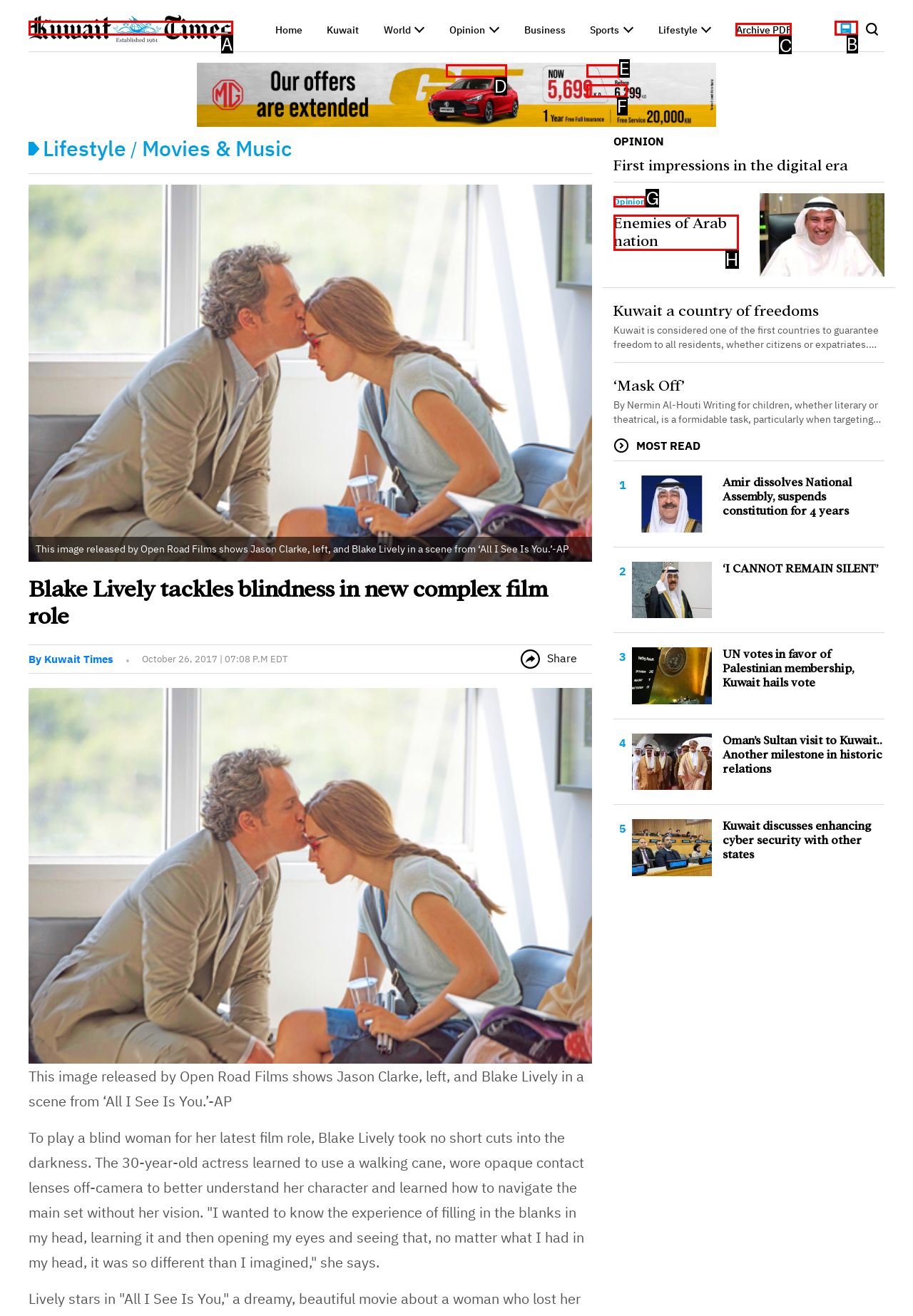Find the HTML element that matches the description: title="pdf"
Respond with the corresponding letter from the choices provided.

B